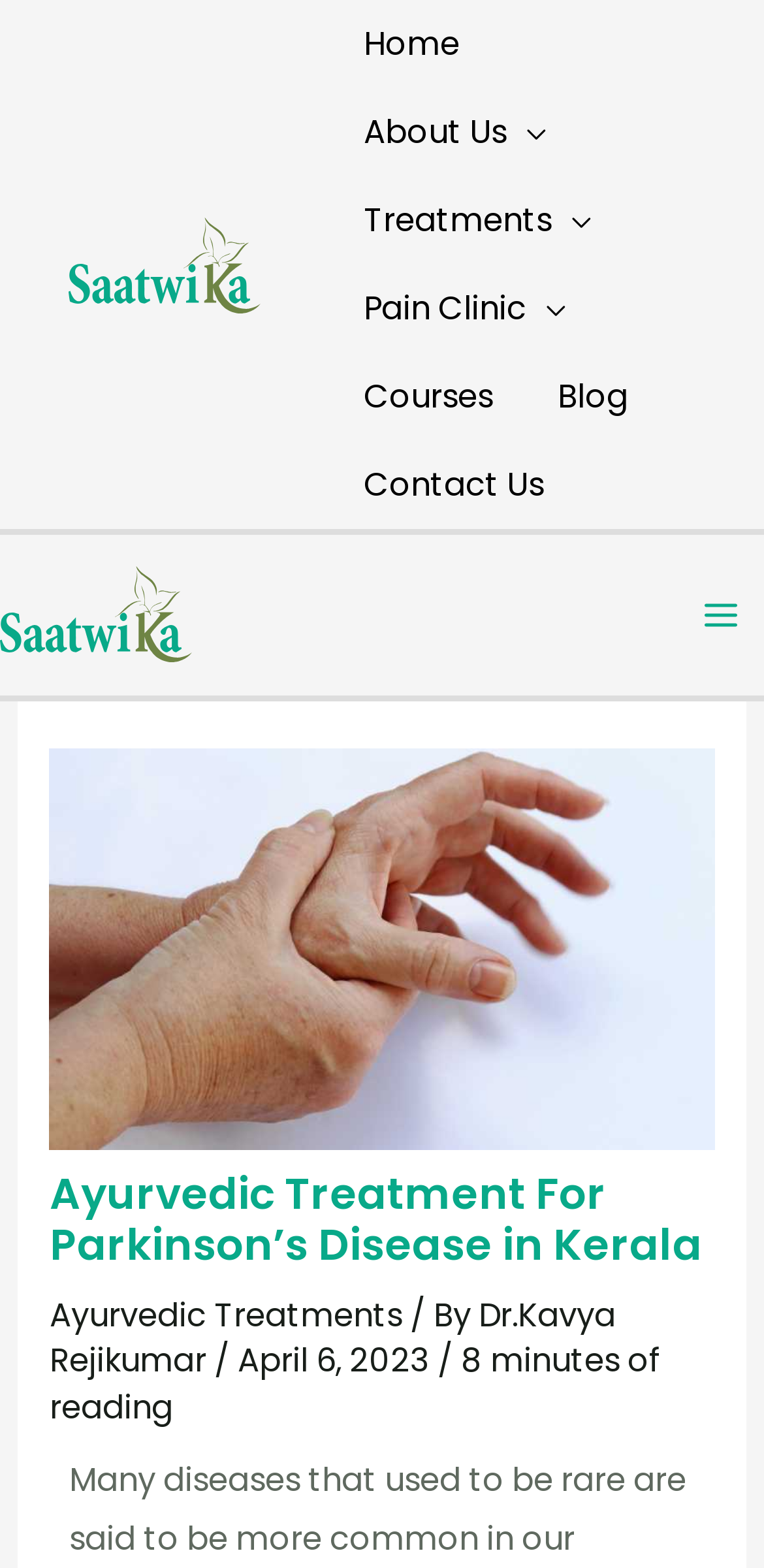Can you specify the bounding box coordinates of the area that needs to be clicked to fulfill the following instruction: "Learn about 'How Much Does a Piece of Paper Weigh?'"?

None